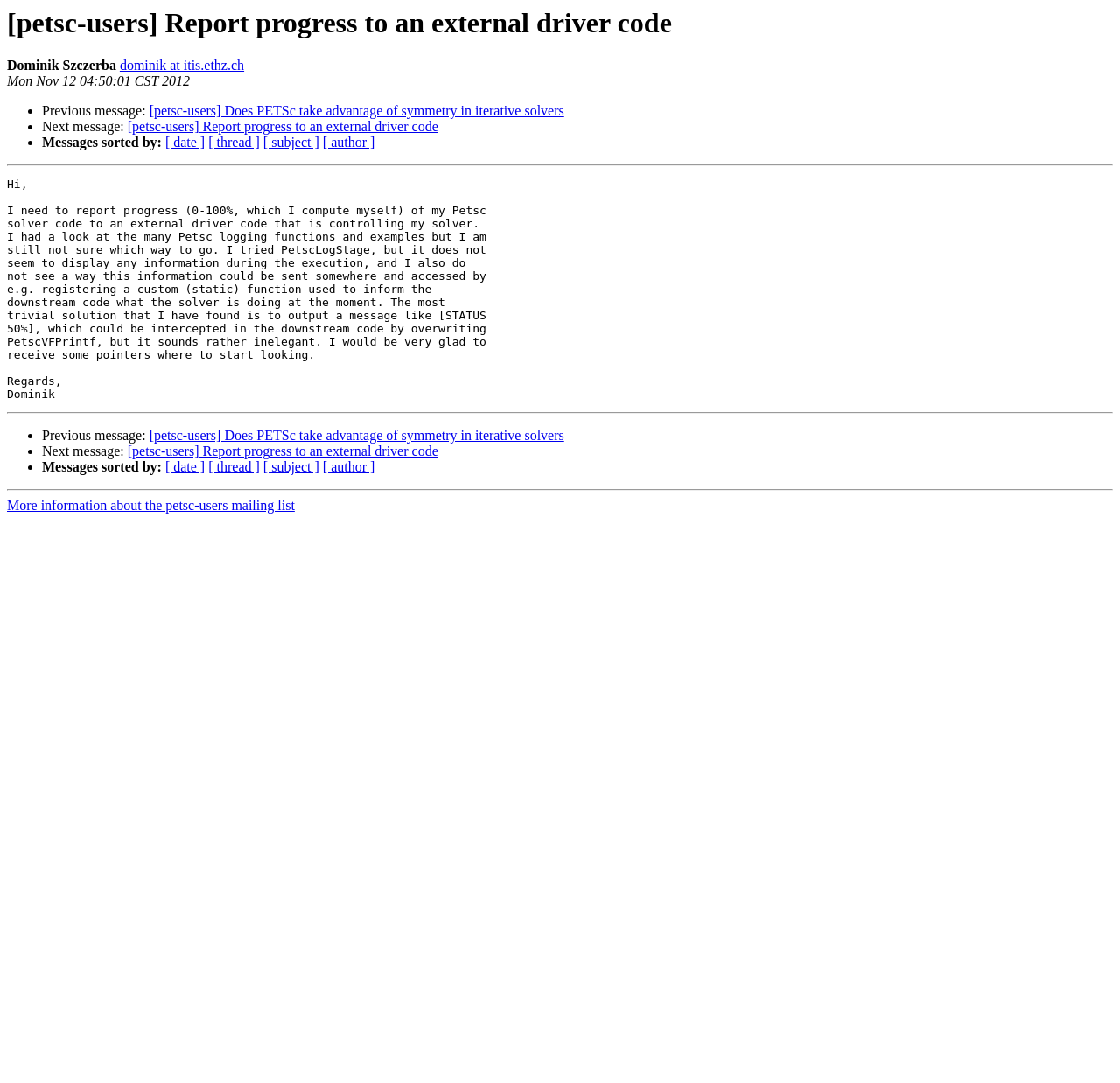Please extract the webpage's main title and generate its text content.

[petsc-users] Report progress to an external driver code